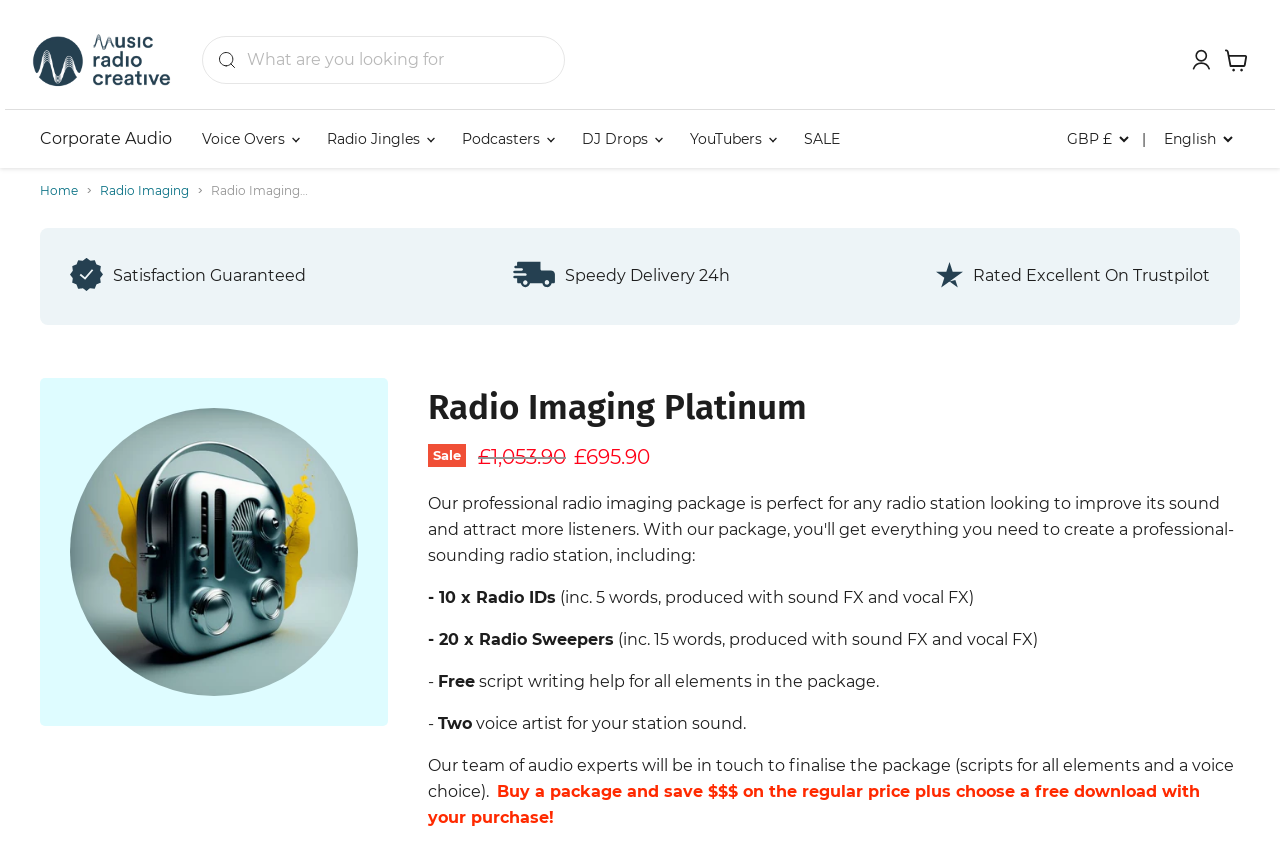Find the bounding box coordinates of the element I should click to carry out the following instruction: "Buy a package".

[0.334, 0.459, 0.969, 0.509]